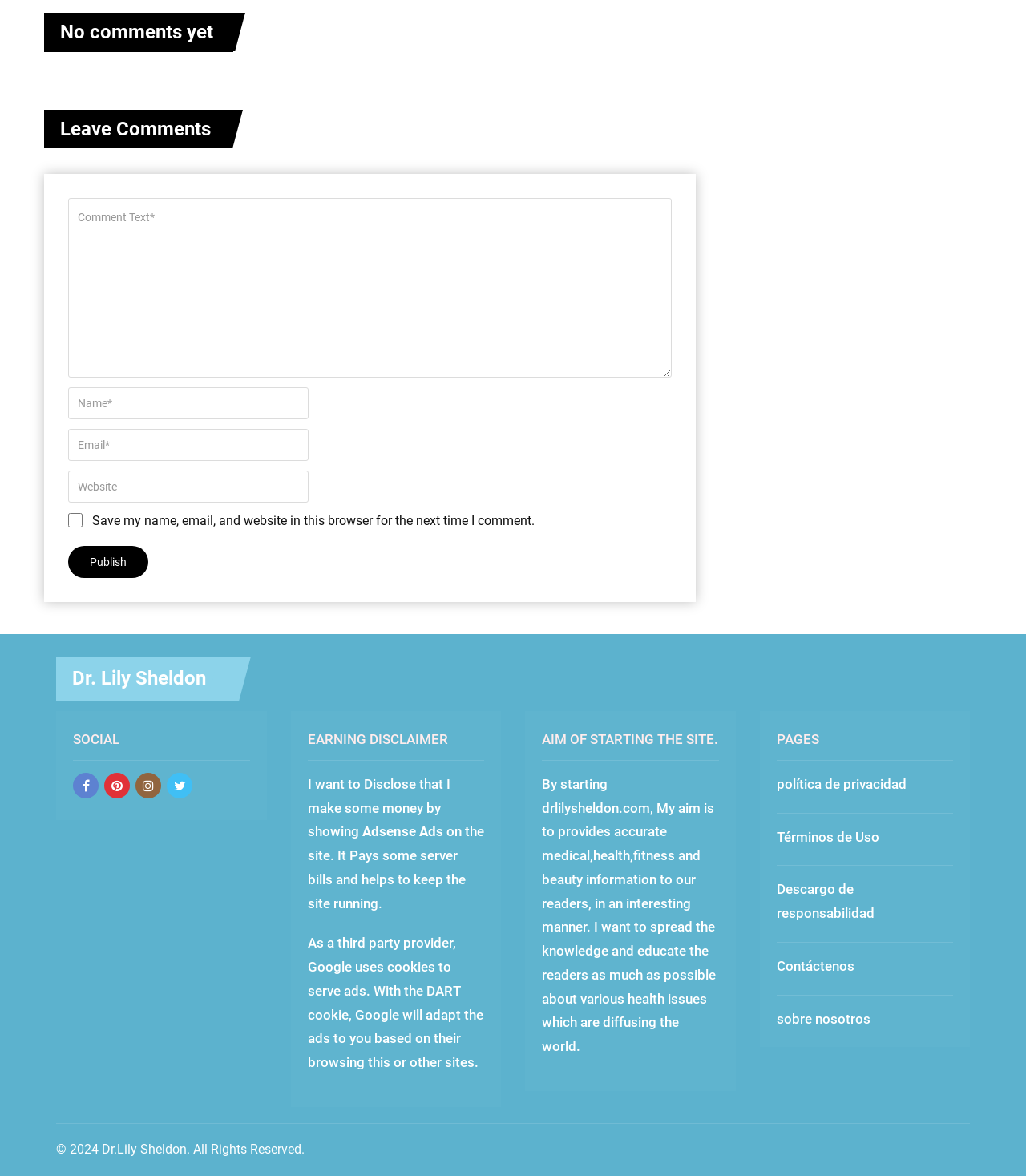What is the disclaimer about on the website?
Kindly answer the question with as much detail as you can.

The website has an 'EARNING DISCLAIMER' section that discloses the use of Google Adsense, which uses cookies to serve ads, and explains how it helps to pay for server bills and keep the site running.